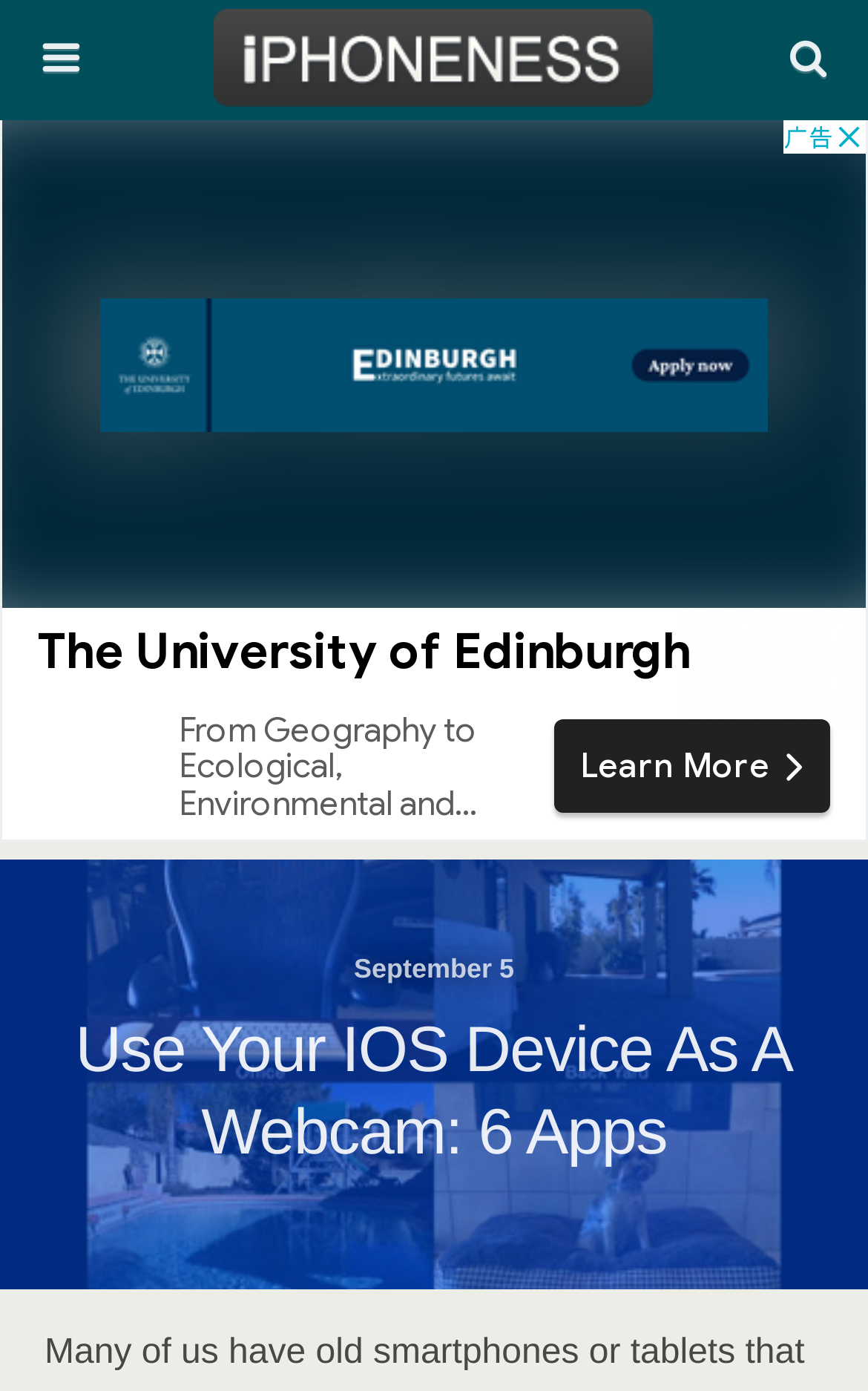How many search fields are there?
Using the information from the image, answer the question thoroughly.

I counted the number of search fields on the webpage and found only one, which is the textbox with the placeholder 'Search this website…'.